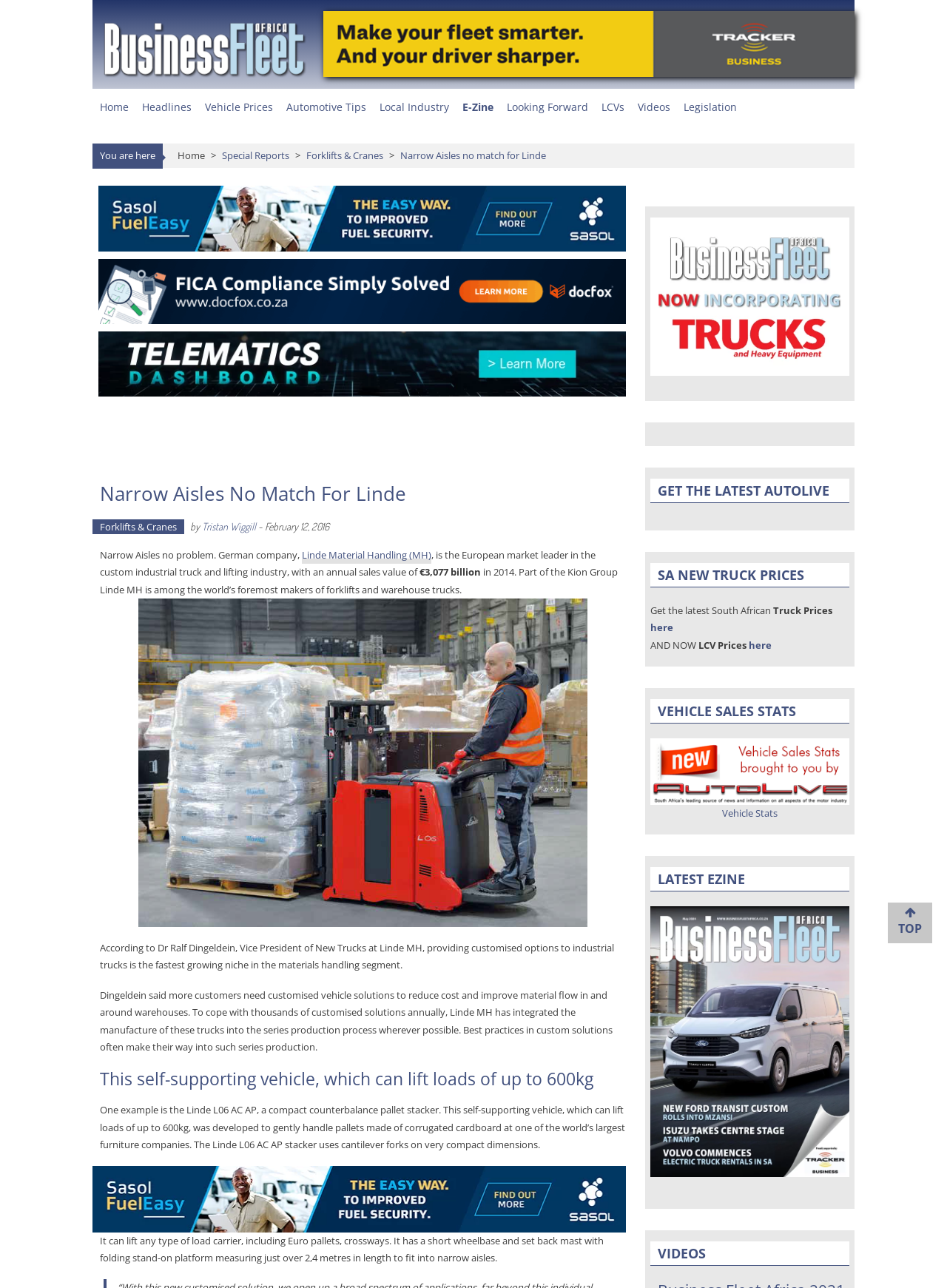Extract the bounding box coordinates for the UI element described as: "Home".

[0.105, 0.078, 0.136, 0.088]